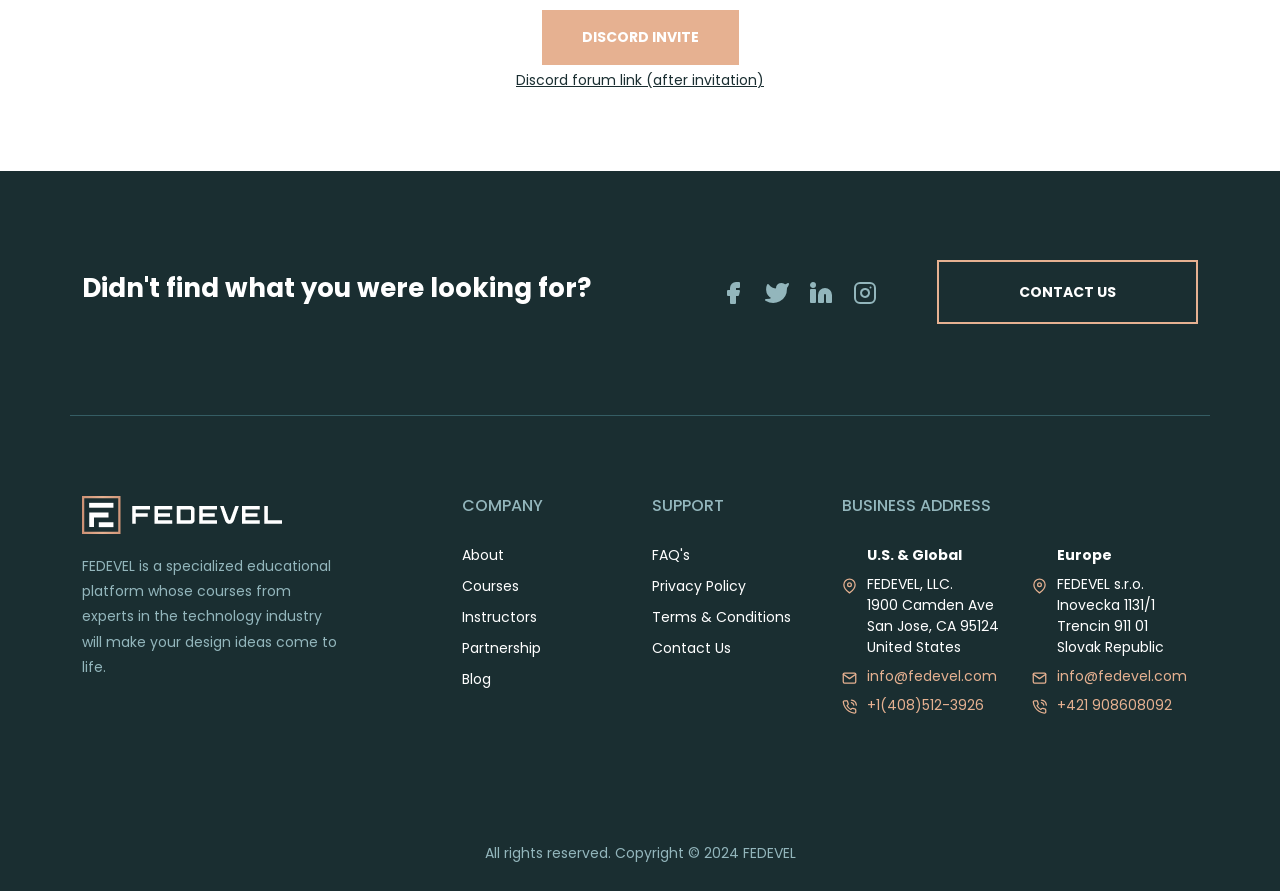Pinpoint the bounding box coordinates of the clickable element to carry out the following instruction: "Contact us."

[0.732, 0.292, 0.936, 0.364]